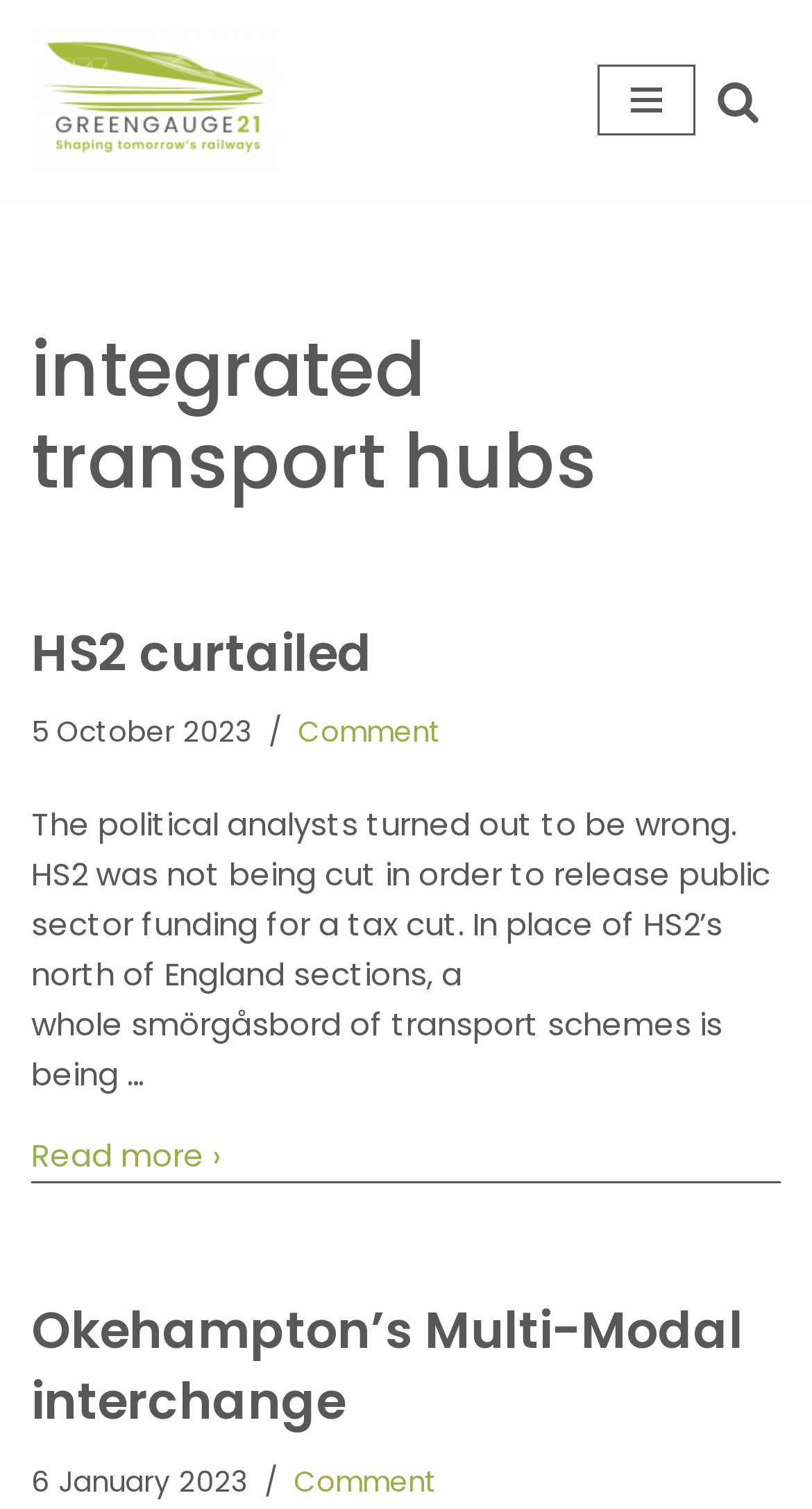Determine the bounding box for the UI element described here: "Comment".

[0.362, 0.969, 0.538, 0.995]